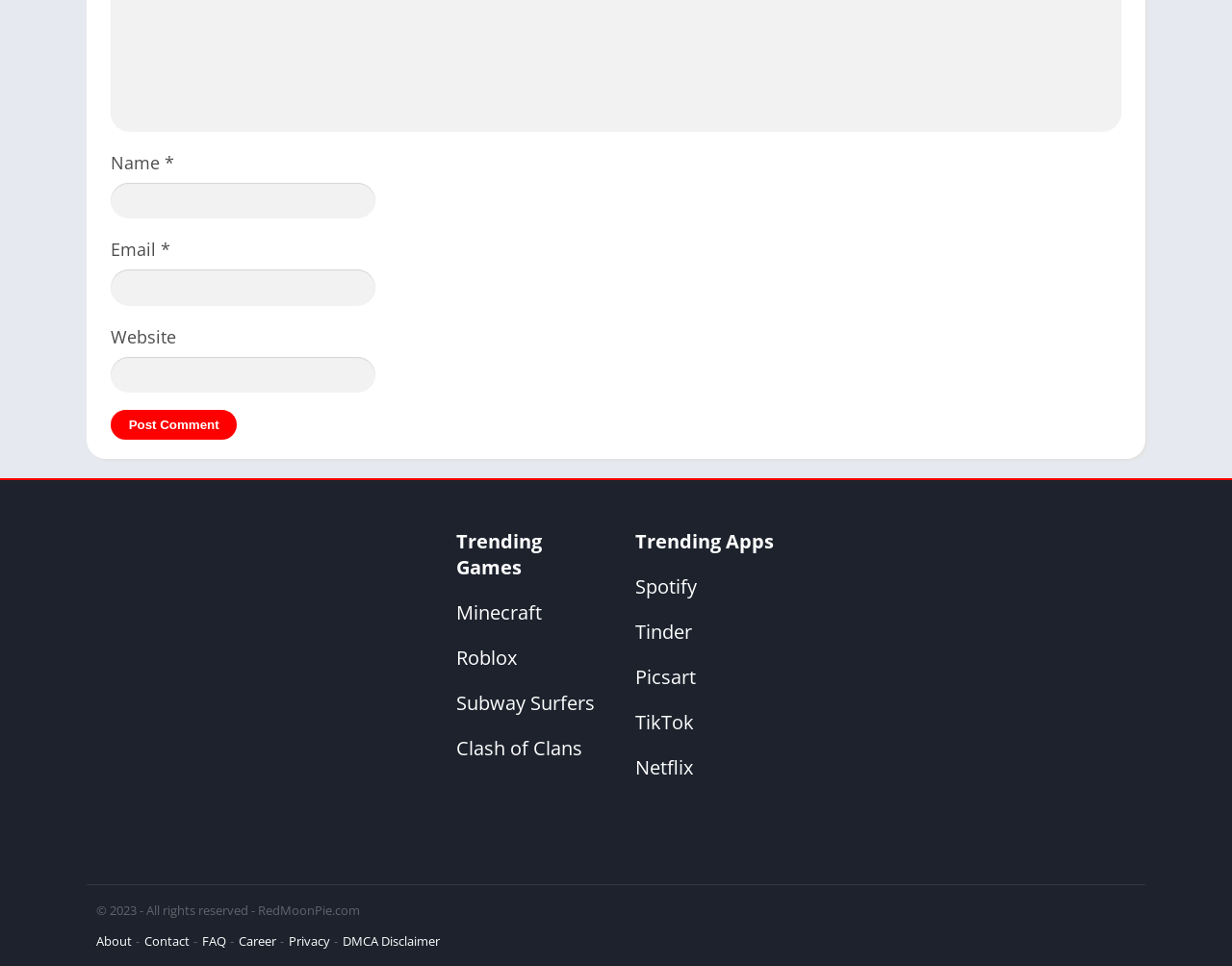What is the copyright information at the bottom?
From the screenshot, supply a one-word or short-phrase answer.

2023 - RedMoonPie.com